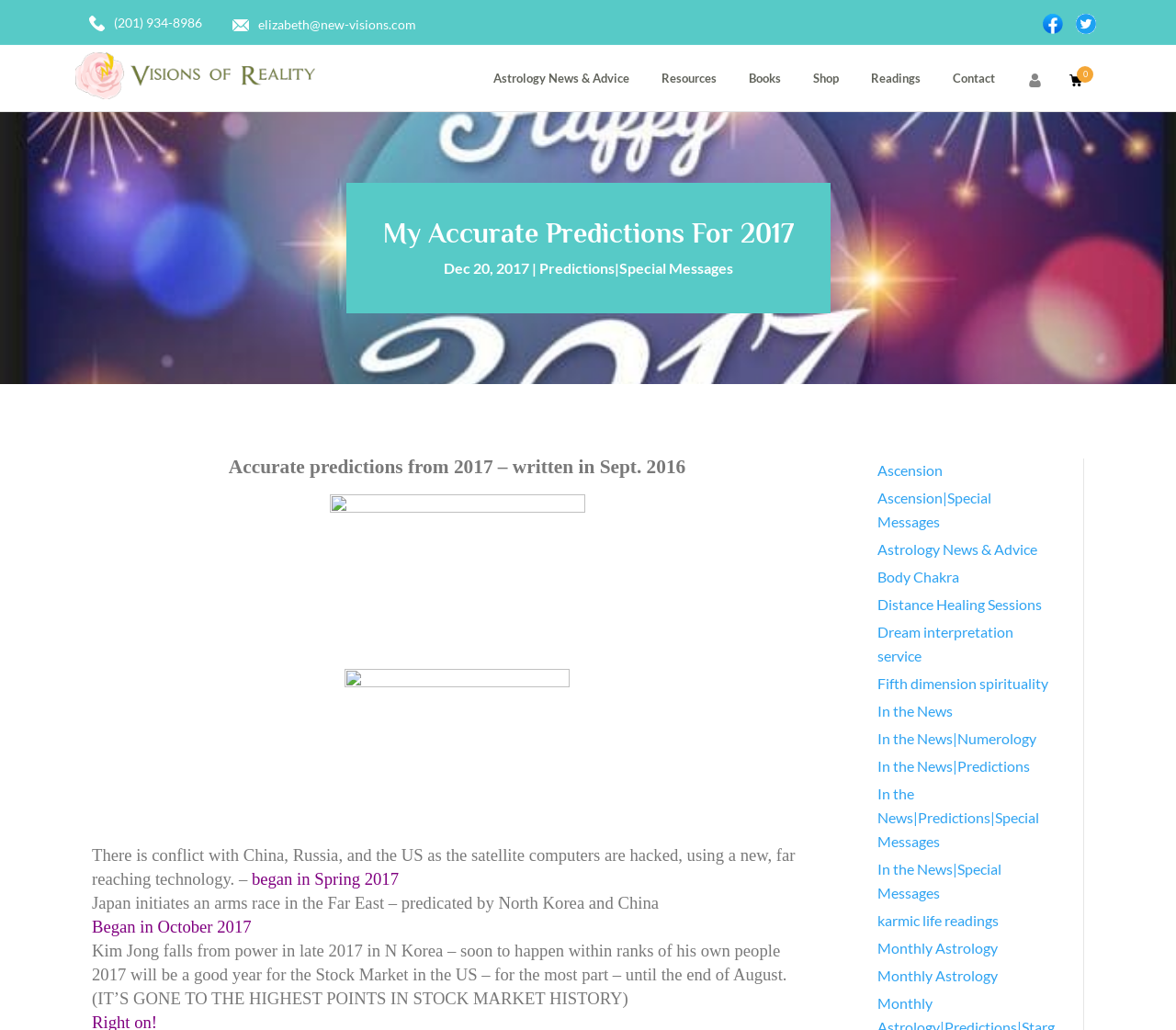What event is predicted to happen in Spring 2017?
Please provide a detailed and comprehensive answer to the question.

I found this information by looking at the StaticText element with the text 'began in Spring 2017' which is located near the text 'There is conflict with China, Russia, and the US as the satellite computers are hacked, using a new, far reaching technology.'